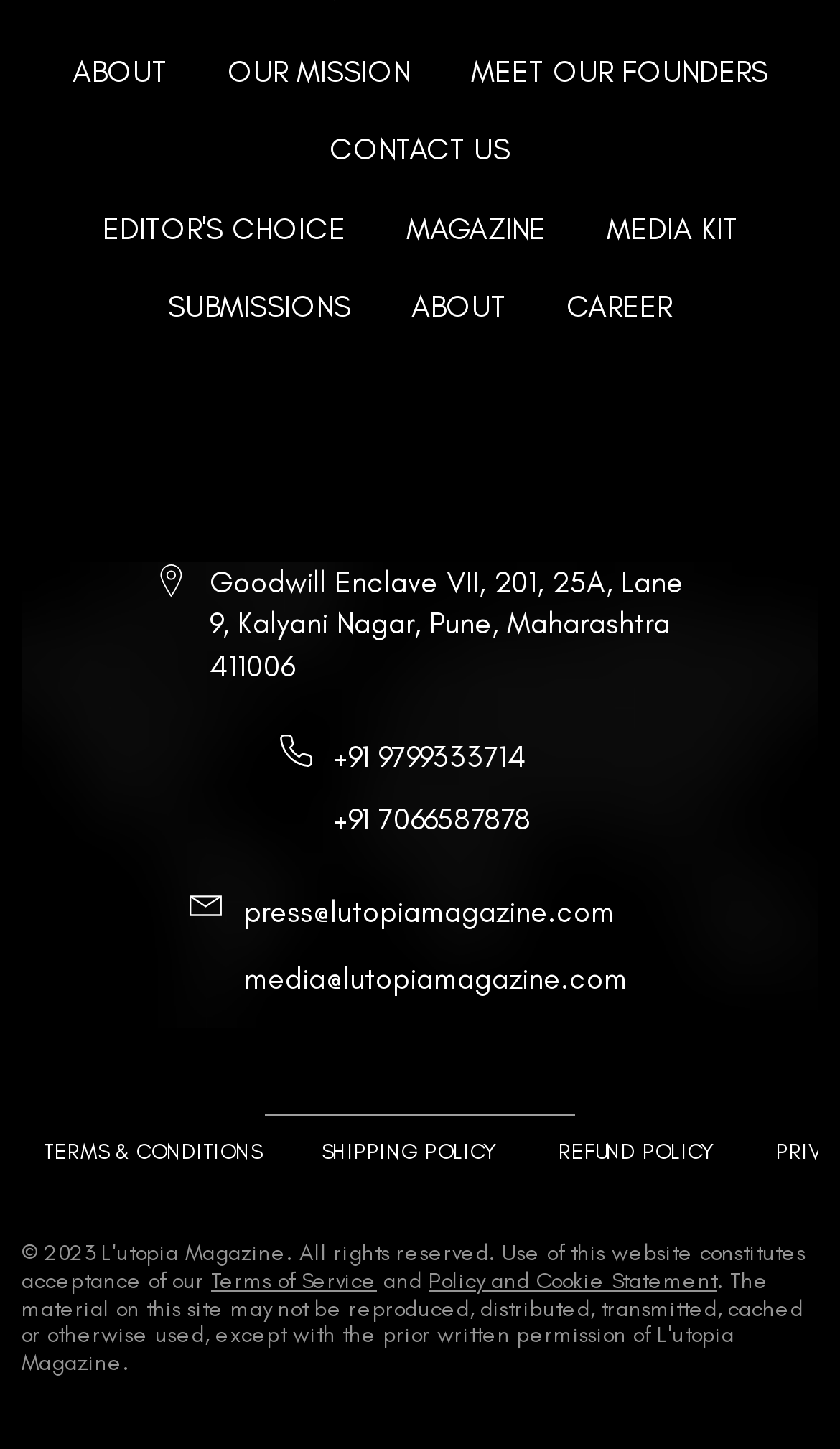How many navigation menus are available?
Using the visual information, respond with a single word or phrase.

3